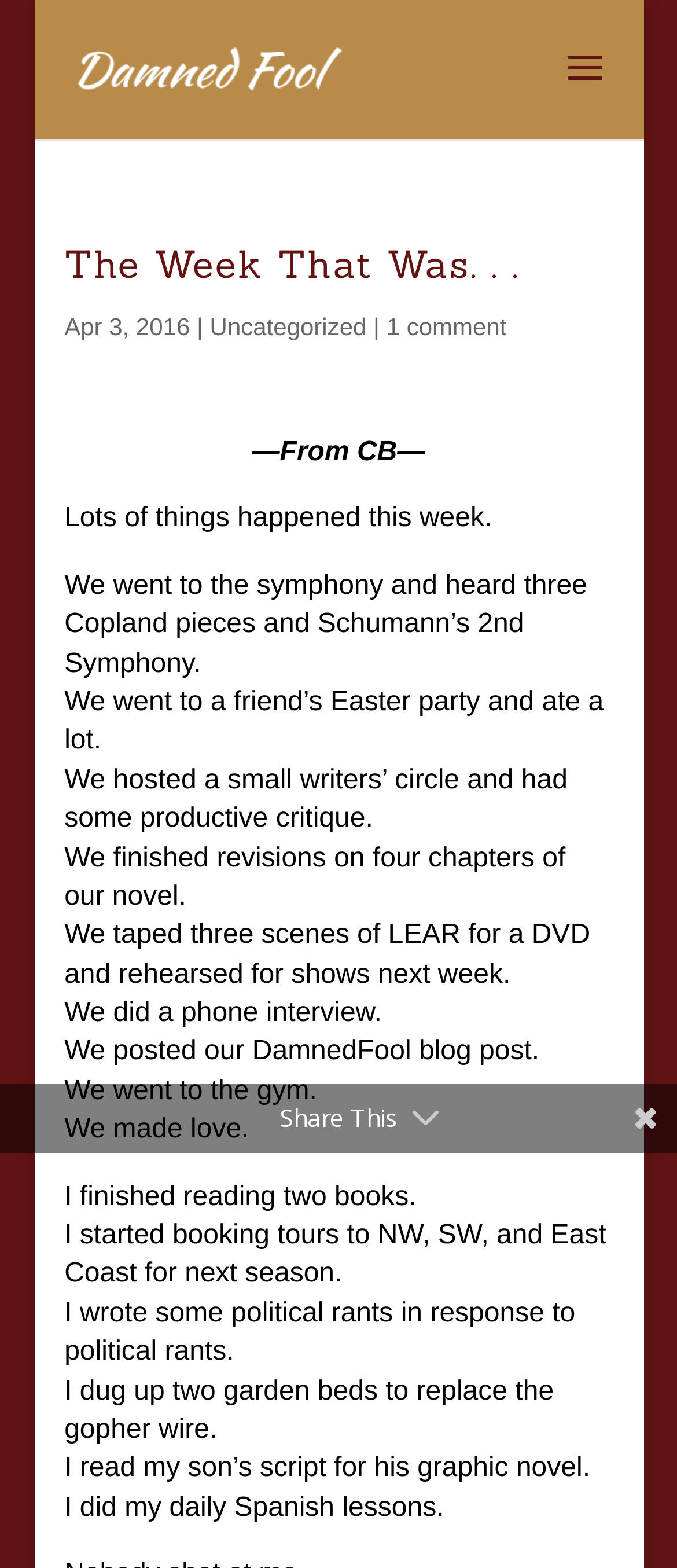Extract the bounding box of the UI element described as: "Uncategorized".

[0.31, 0.199, 0.541, 0.217]